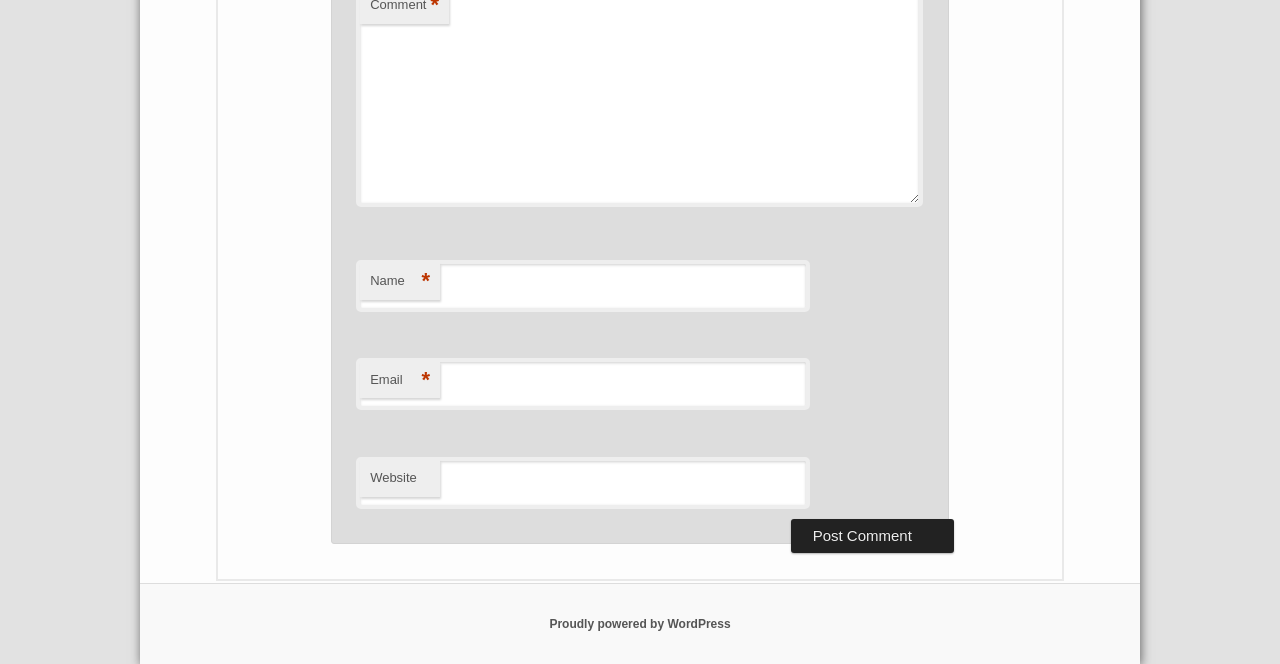Provide your answer to the question using just one word or phrase: What platform is powering this website?

WordPress